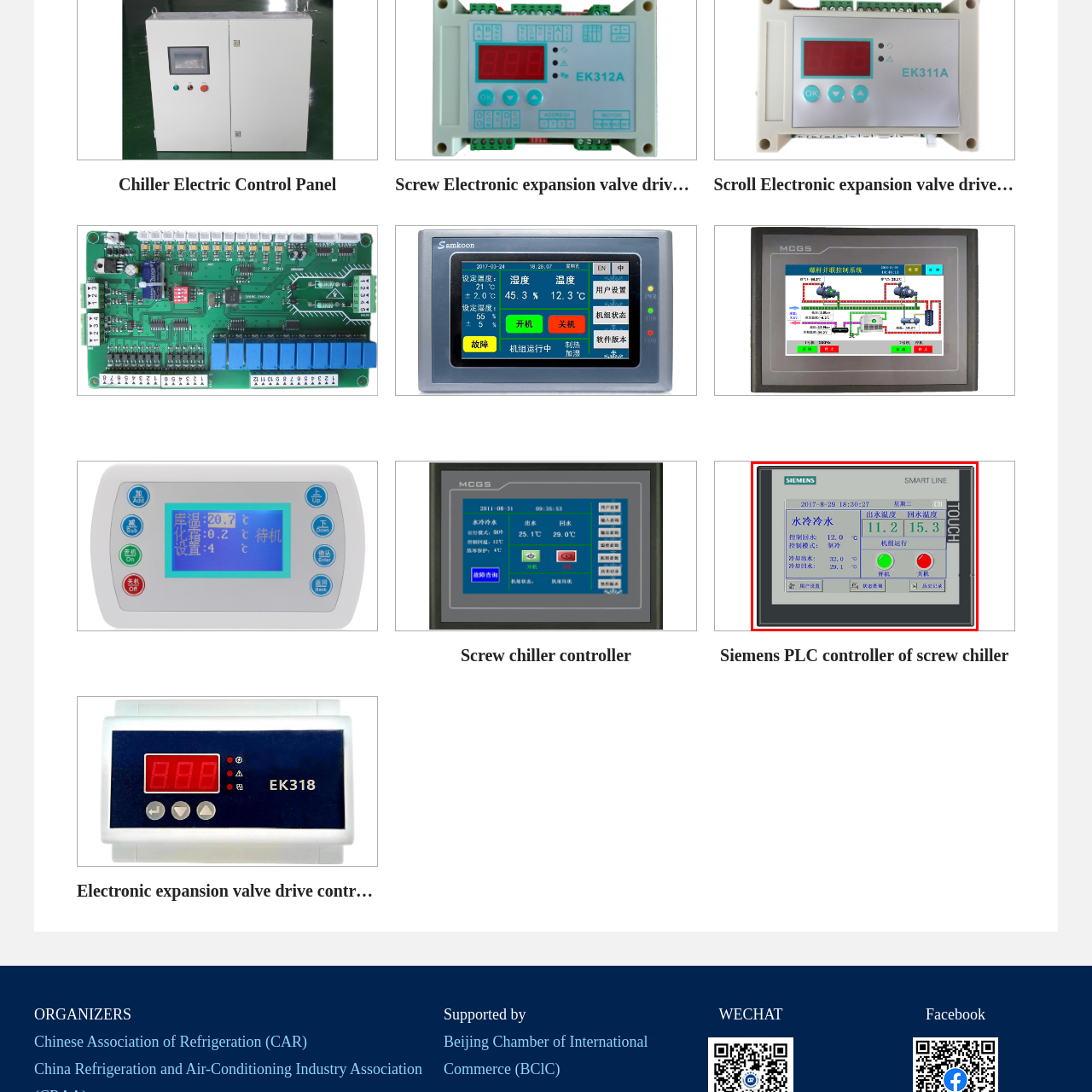View the part of the image surrounded by red, What is the ambient temperature? Respond with a concise word or phrase.

12.0 °C